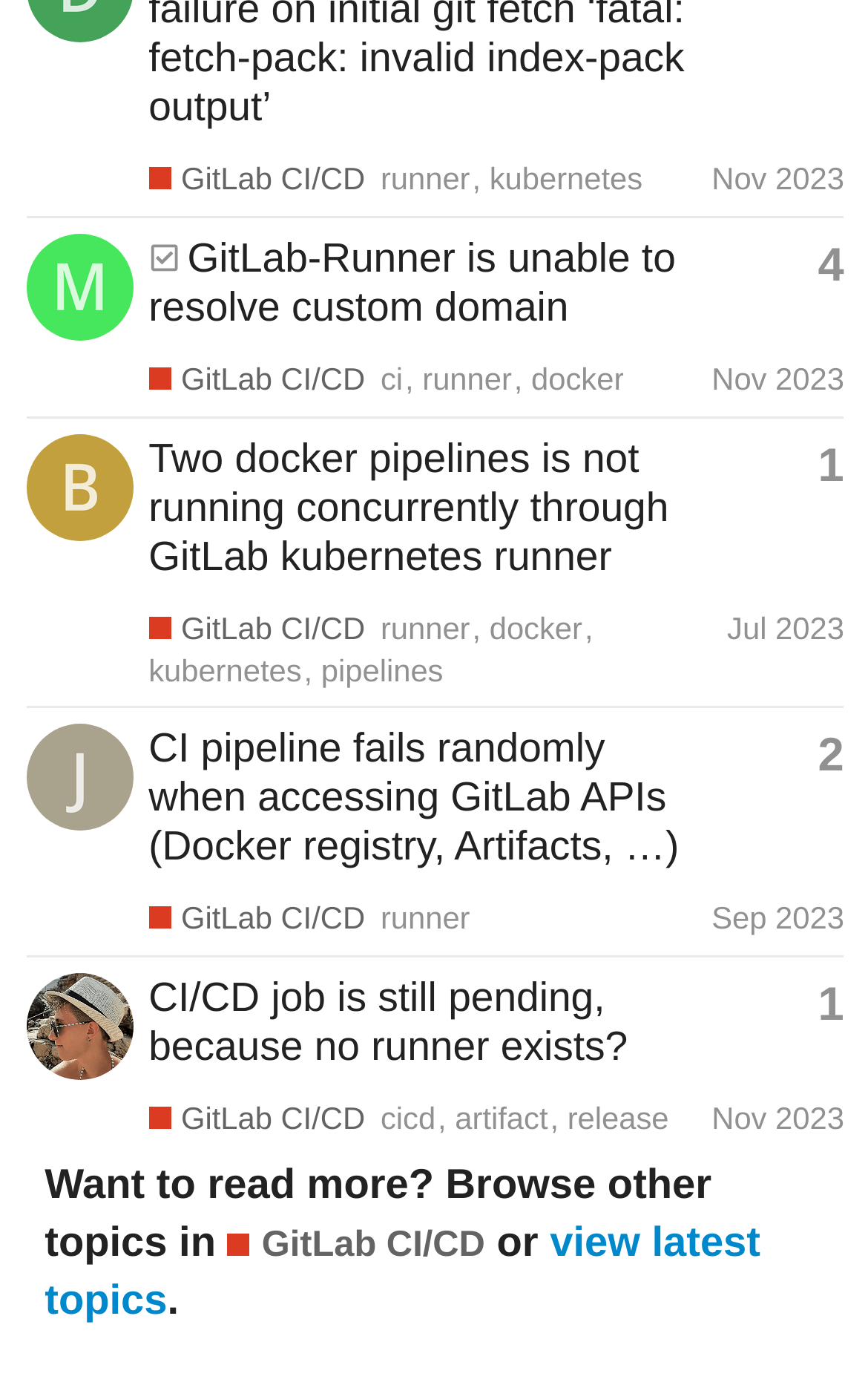Determine the bounding box coordinates of the clickable region to carry out the instruction: "Explore About BeyondITL".

None